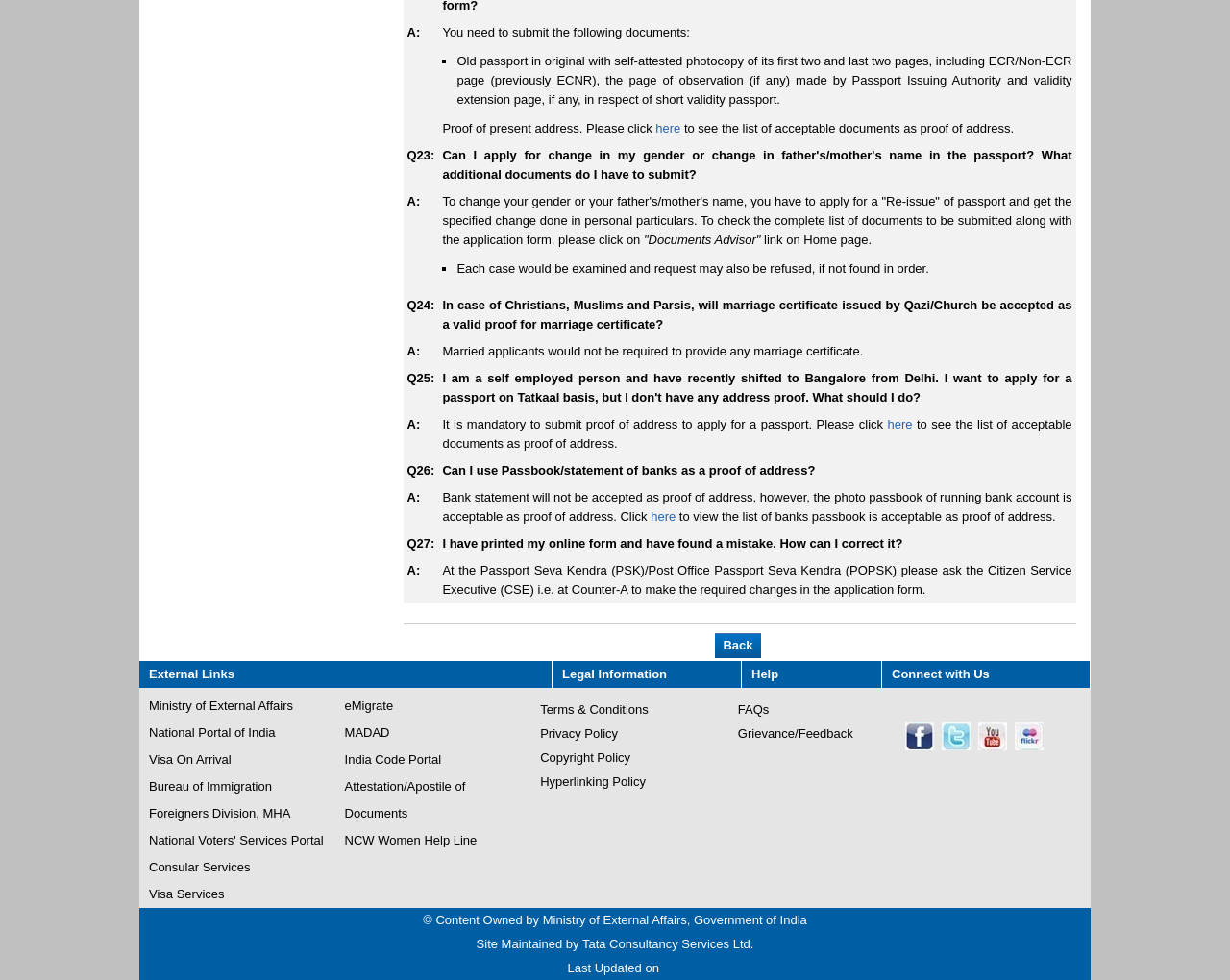Please find the bounding box coordinates of the element that needs to be clicked to perform the following instruction: "Click on the 'Back' button". The bounding box coordinates should be four float numbers between 0 and 1, represented as [left, top, right, bottom].

[0.582, 0.646, 0.618, 0.672]